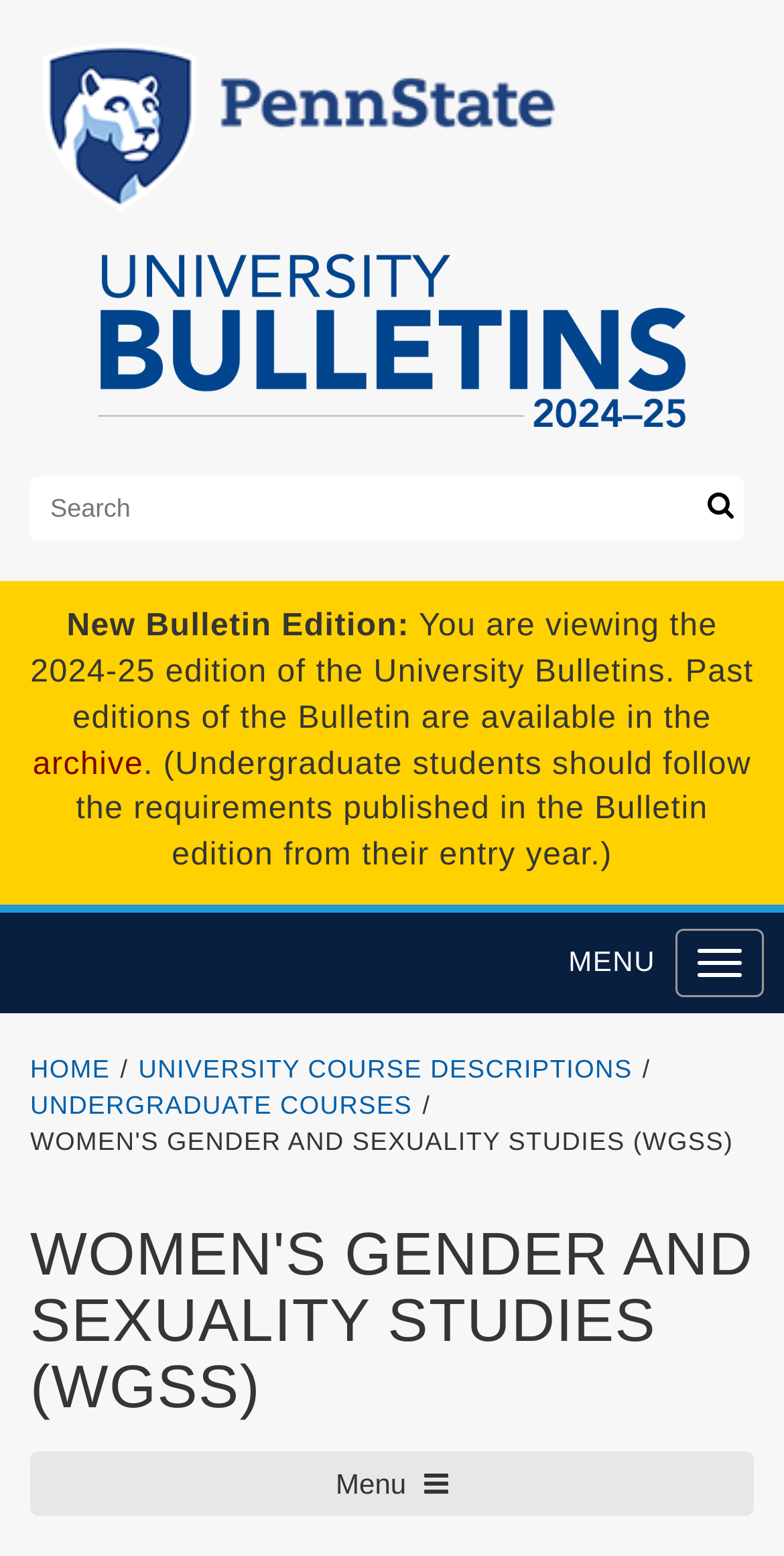Identify the bounding box of the UI element that matches this description: "archive".

[0.042, 0.48, 0.183, 0.502]